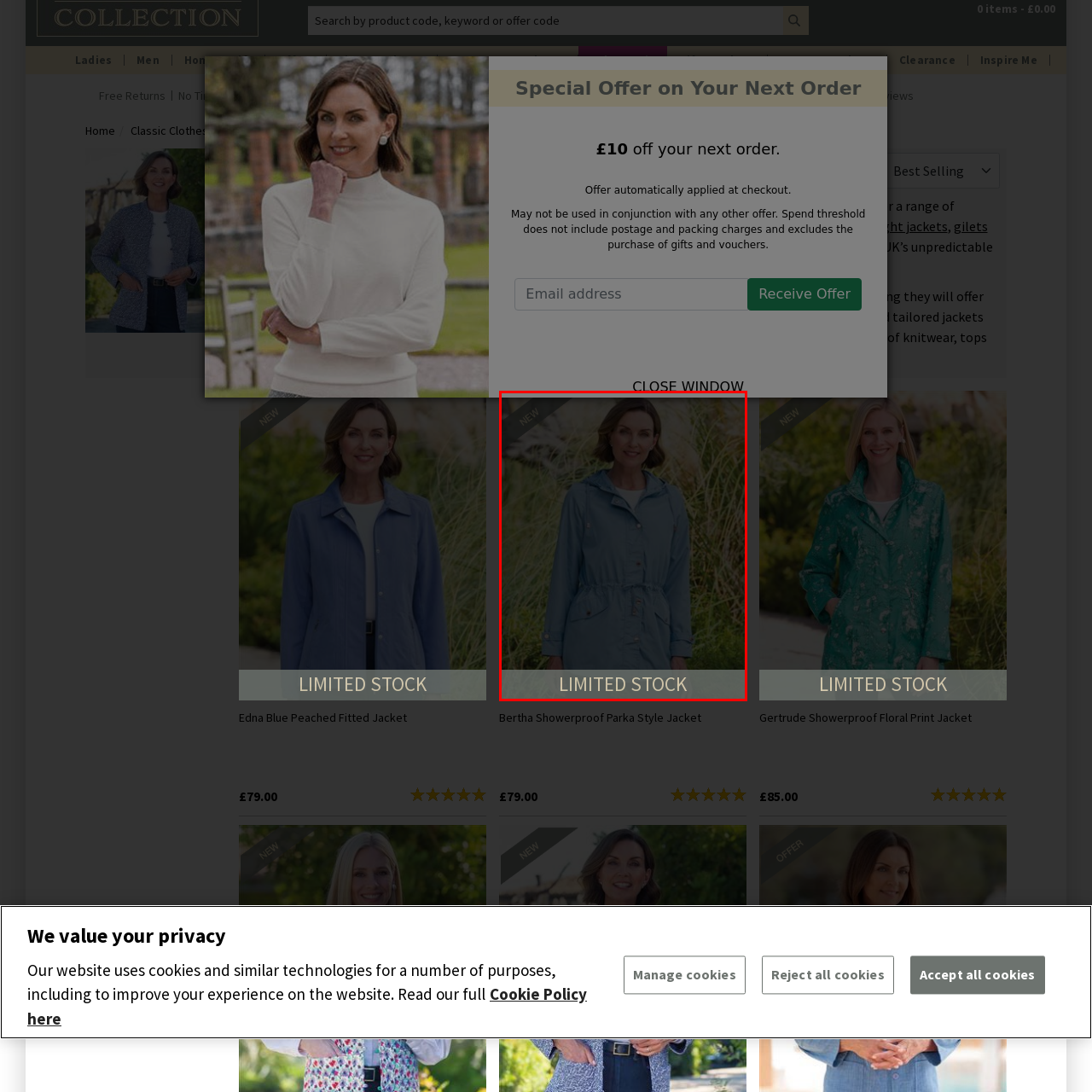Check the image inside the red boundary and briefly answer: What is the purpose of the banner on the top left corner?

to indicate it's new